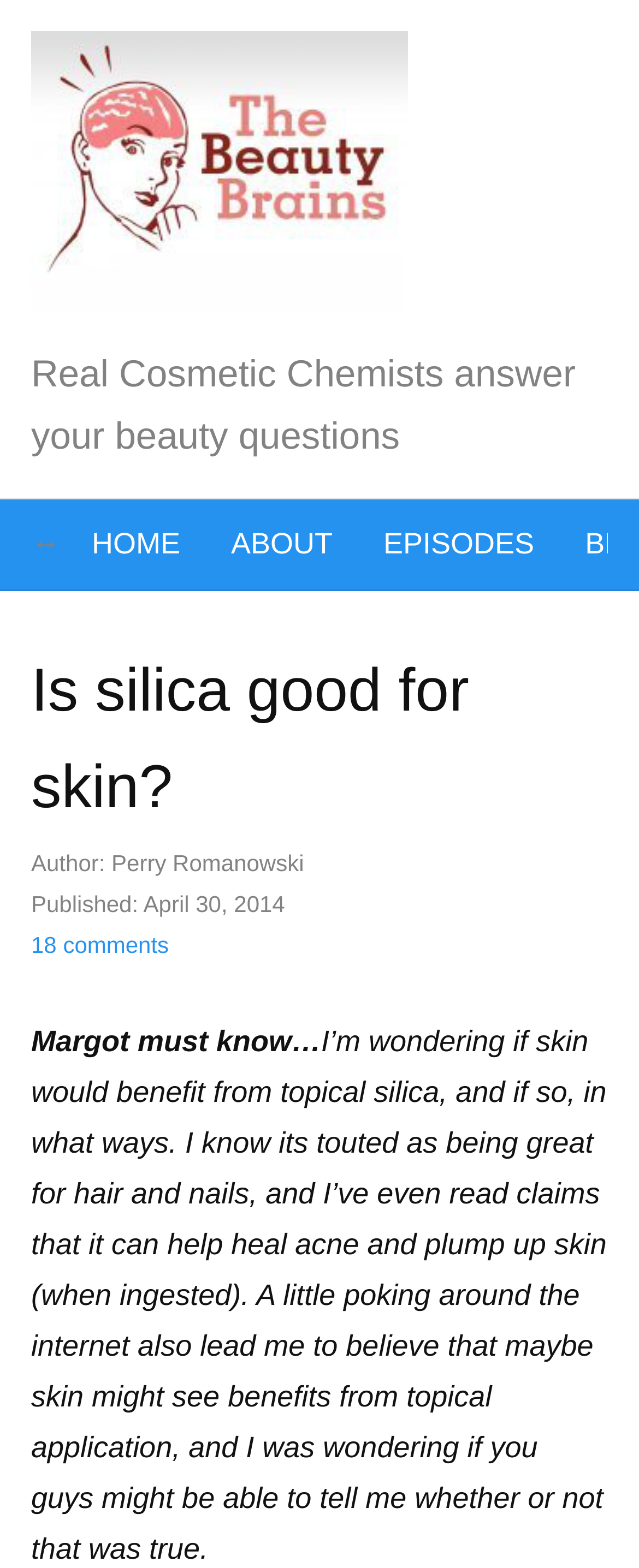Your task is to extract the text of the main heading from the webpage.

Is silica good for skin?